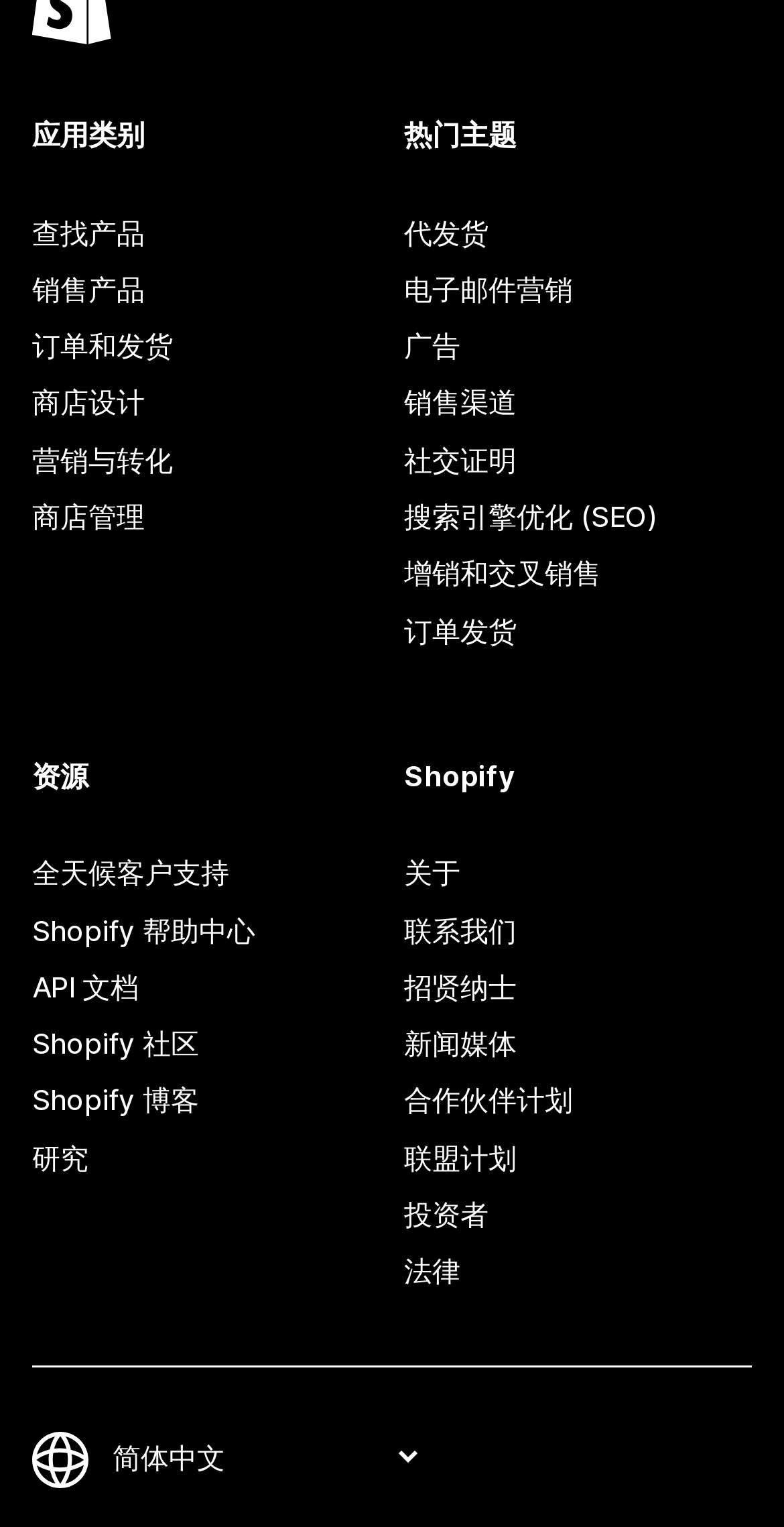Specify the bounding box coordinates of the area to click in order to execute this command: 'Click on 查找产品'. The coordinates should consist of four float numbers ranging from 0 to 1, and should be formatted as [left, top, right, bottom].

[0.041, 0.134, 0.485, 0.171]